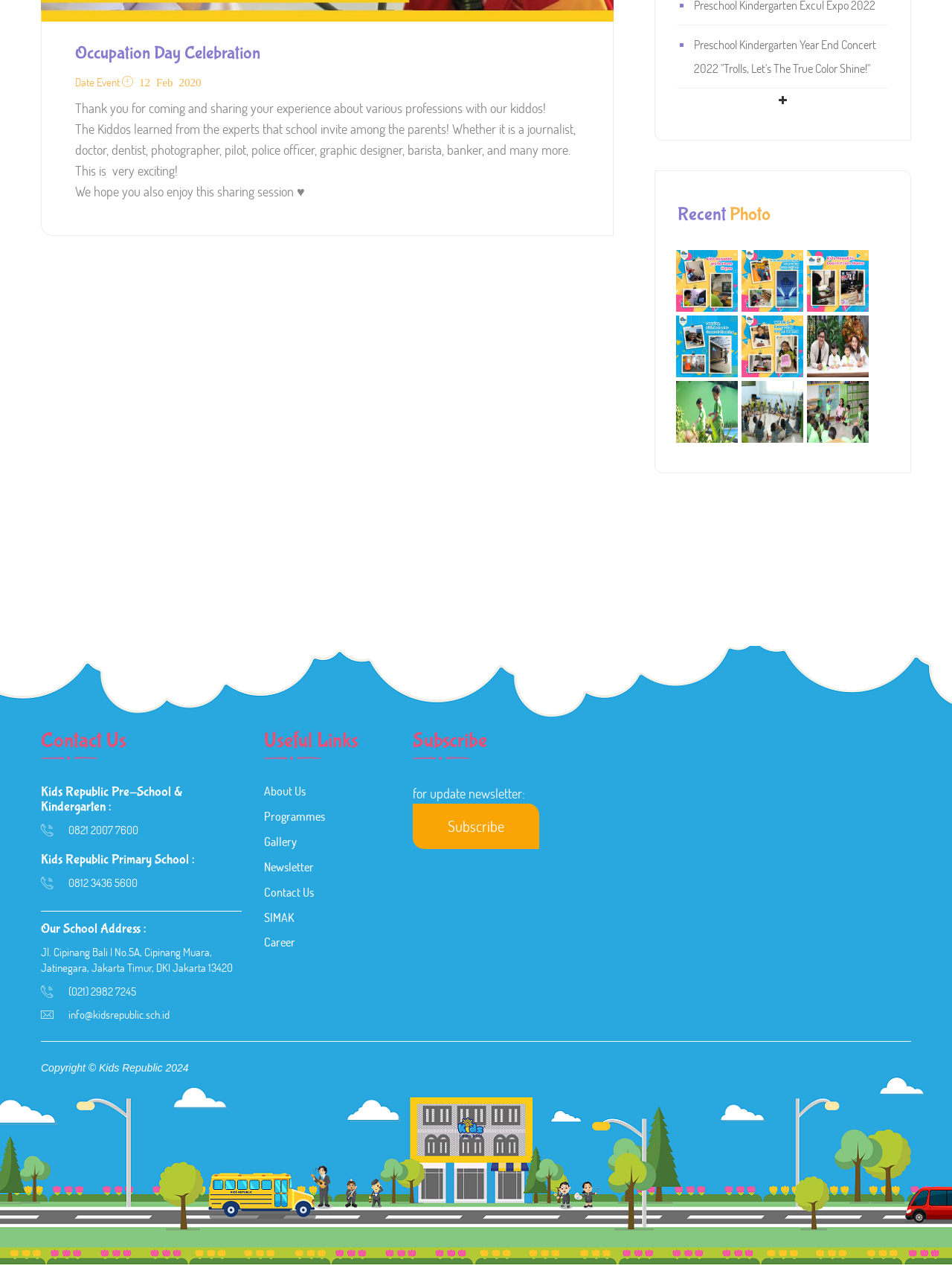Provide a brief response to the question below using one word or phrase:
What is the address of Kids Republic Pre-School & Kindergarten?

Jl. Cipinang Bali I No.5A, Cipinang Muara, Jatinegara, Jakarta Timur, DKI Jakarta 13420